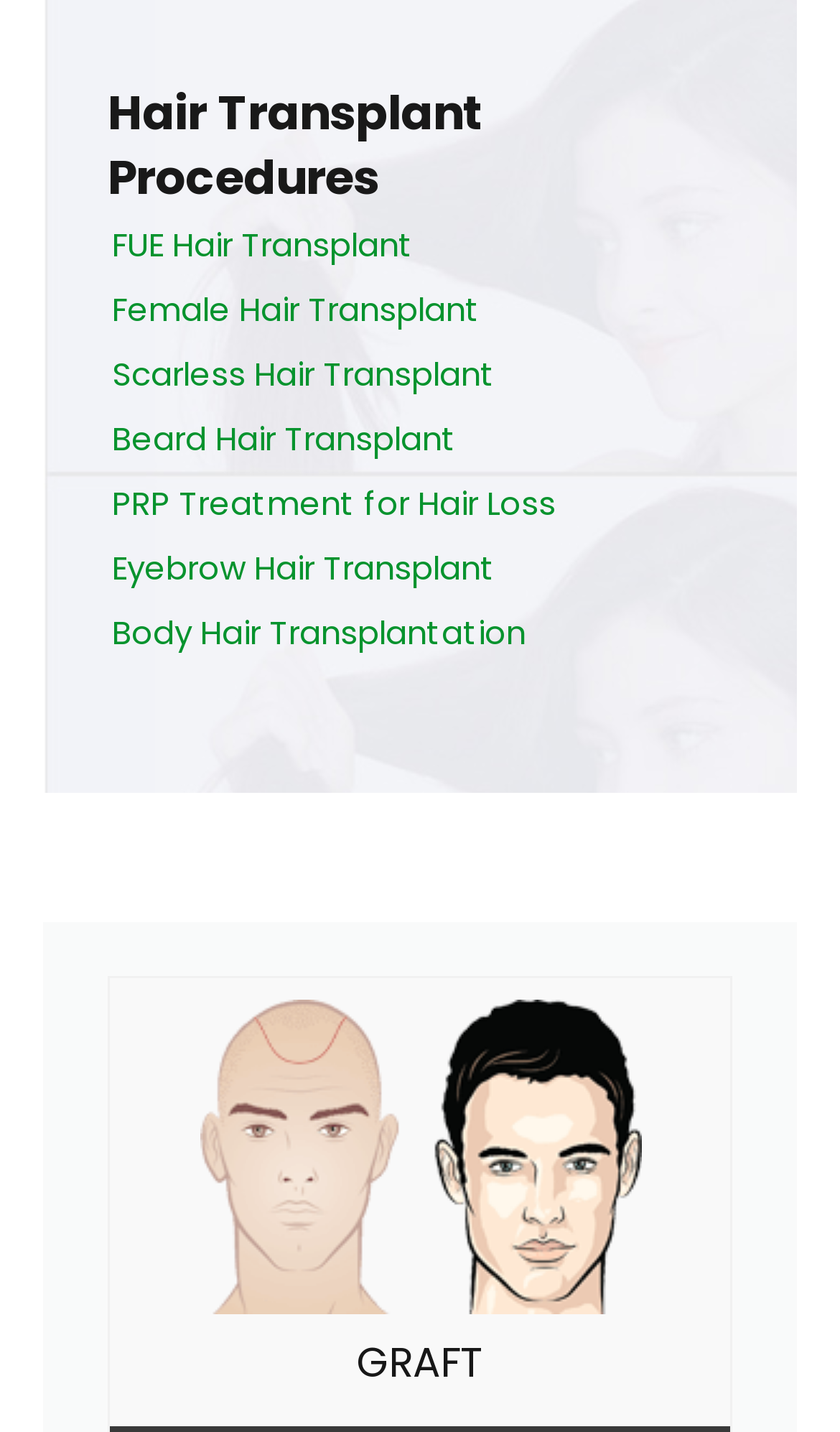Indicate the bounding box coordinates of the element that must be clicked to execute the instruction: "Enter your name". The coordinates should be given as four float numbers between 0 and 1, i.e., [left, top, right, bottom].

[0.103, 0.732, 0.897, 0.797]